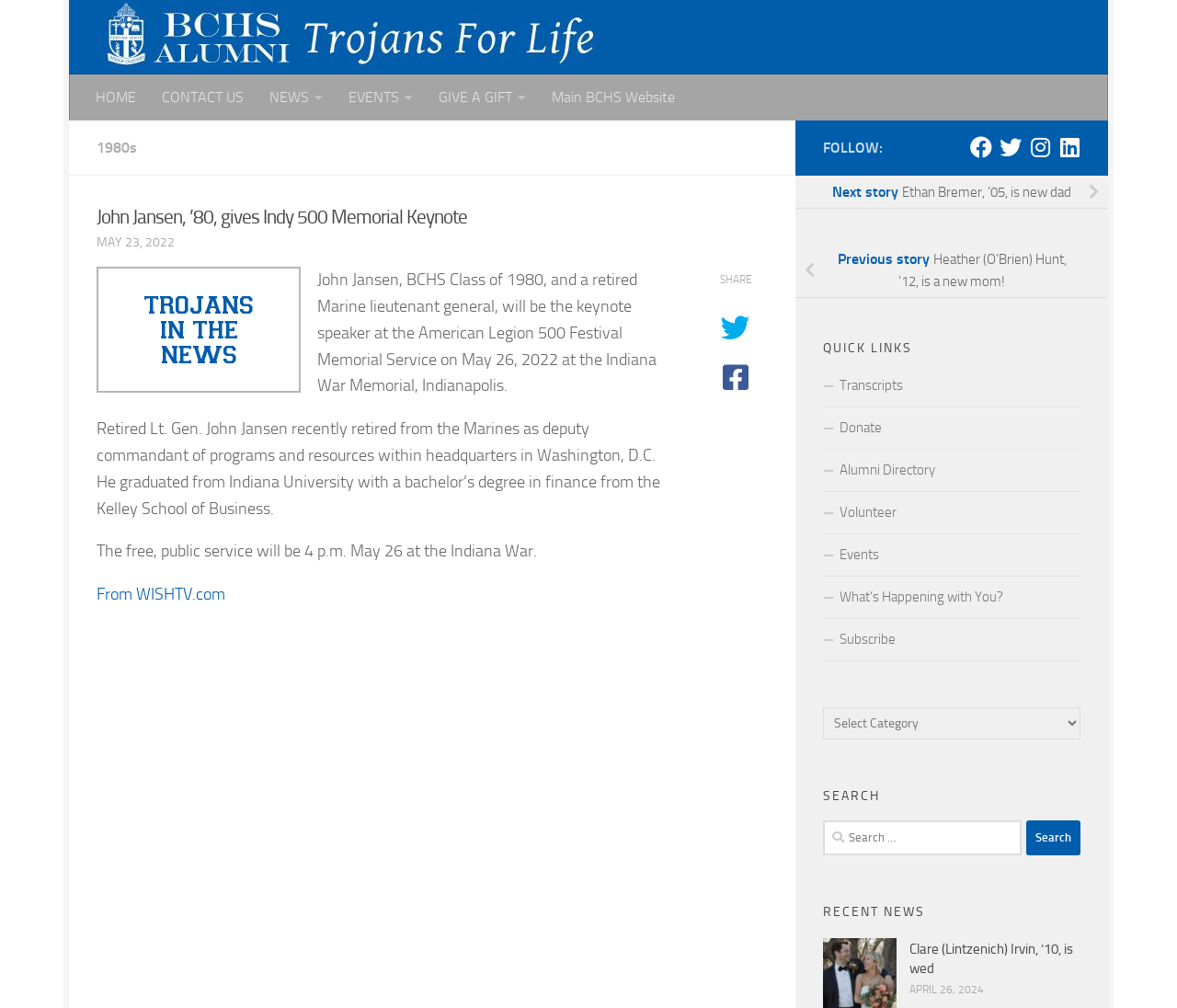How many quick links are available?
Using the image, give a concise answer in the form of a single word or short phrase.

6